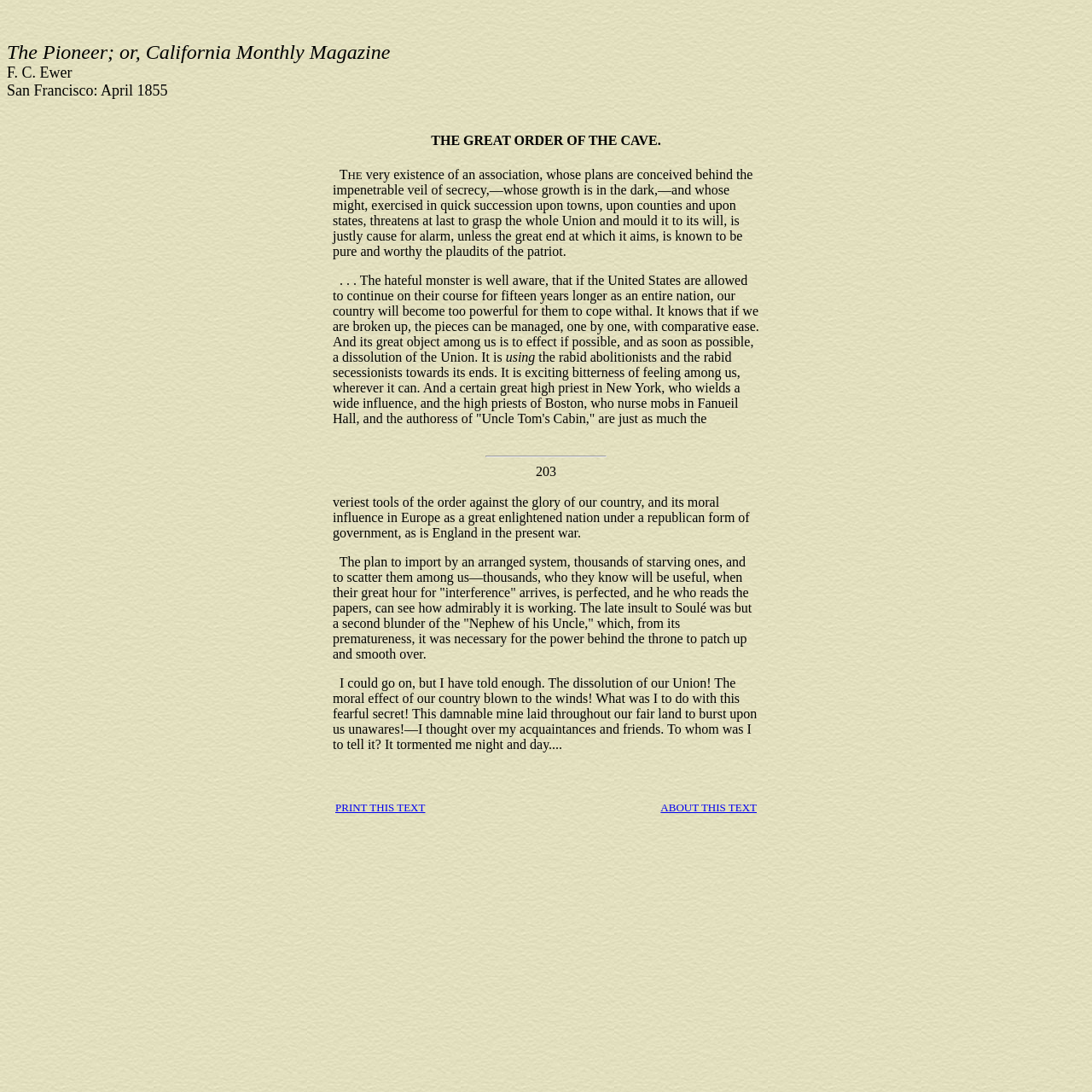Extract the bounding box coordinates of the UI element described: "PRINT THIS TEXT". Provide the coordinates in the format [left, top, right, bottom] with values ranging from 0 to 1.

[0.307, 0.733, 0.389, 0.745]